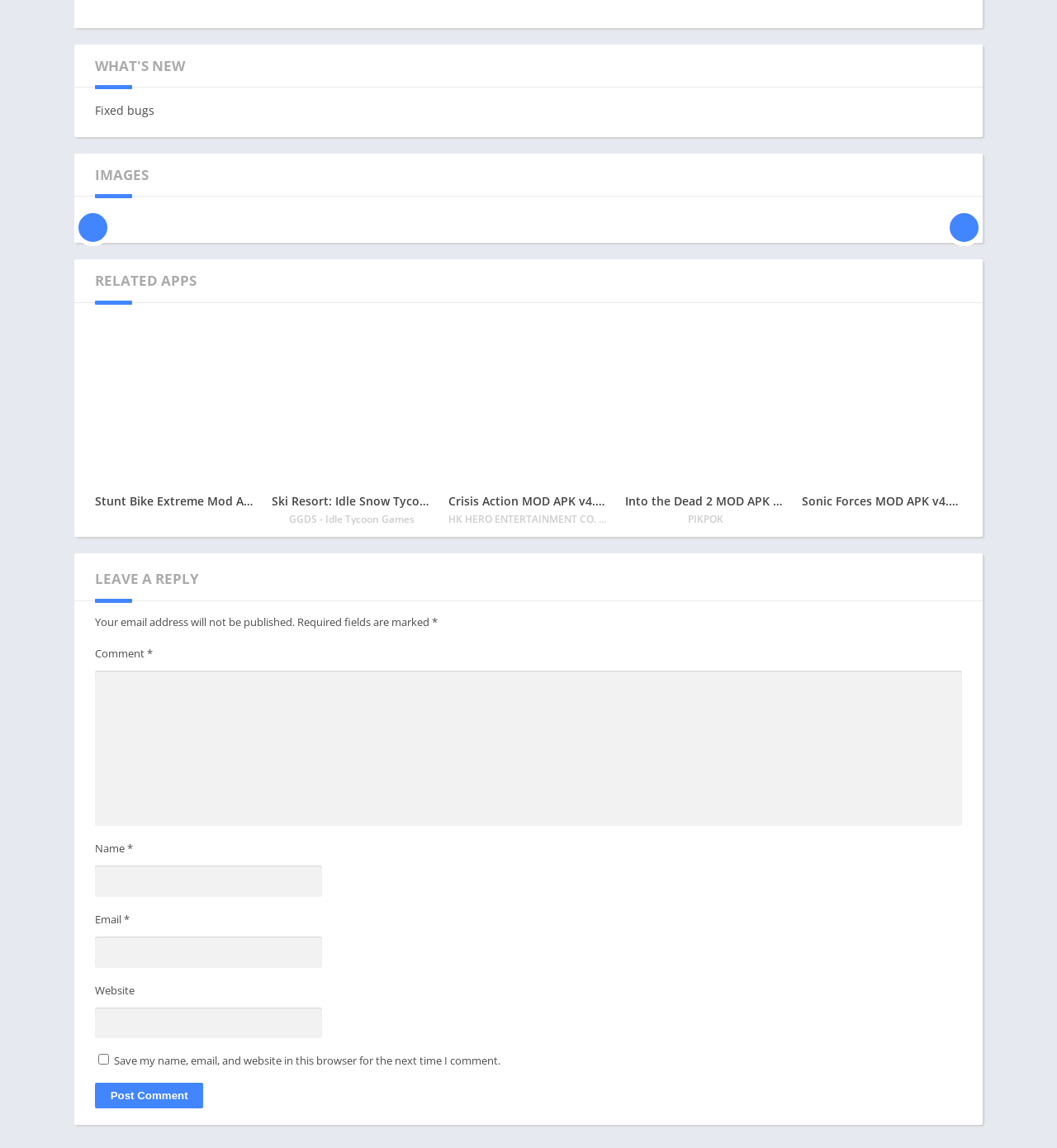What is the category of the first app listed?
Using the details from the image, give an elaborate explanation to answer the question.

The first app listed is 'Stunt Bike Extreme Mod Apk Latest 2024 [Unlimited Money, Unlock all Bikes]', which falls under the category of stunt bike games.